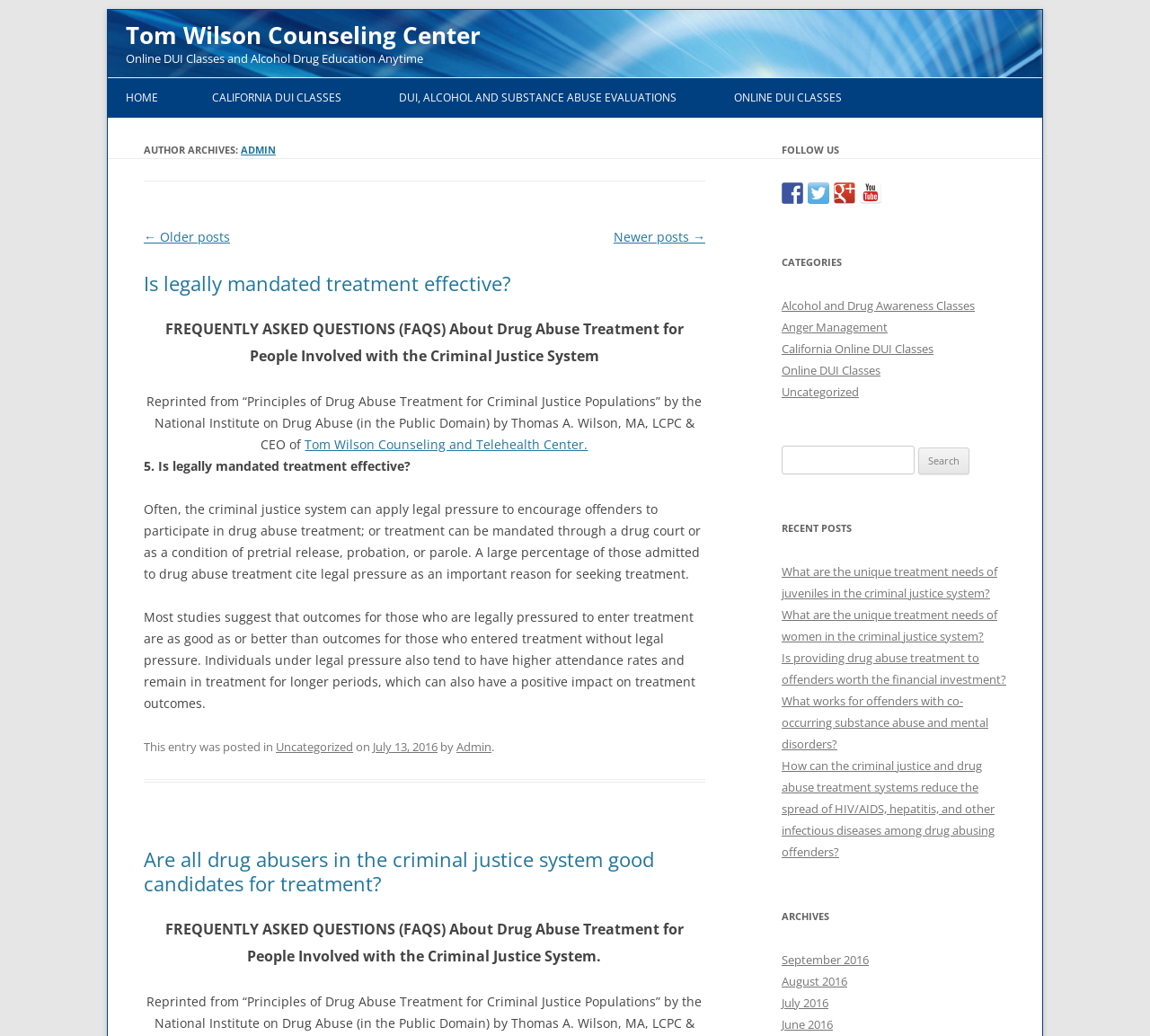Identify the bounding box coordinates for the region of the element that should be clicked to carry out the instruction: "Search for something". The bounding box coordinates should be four float numbers between 0 and 1, i.e., [left, top, right, bottom].

[0.68, 0.43, 0.795, 0.458]